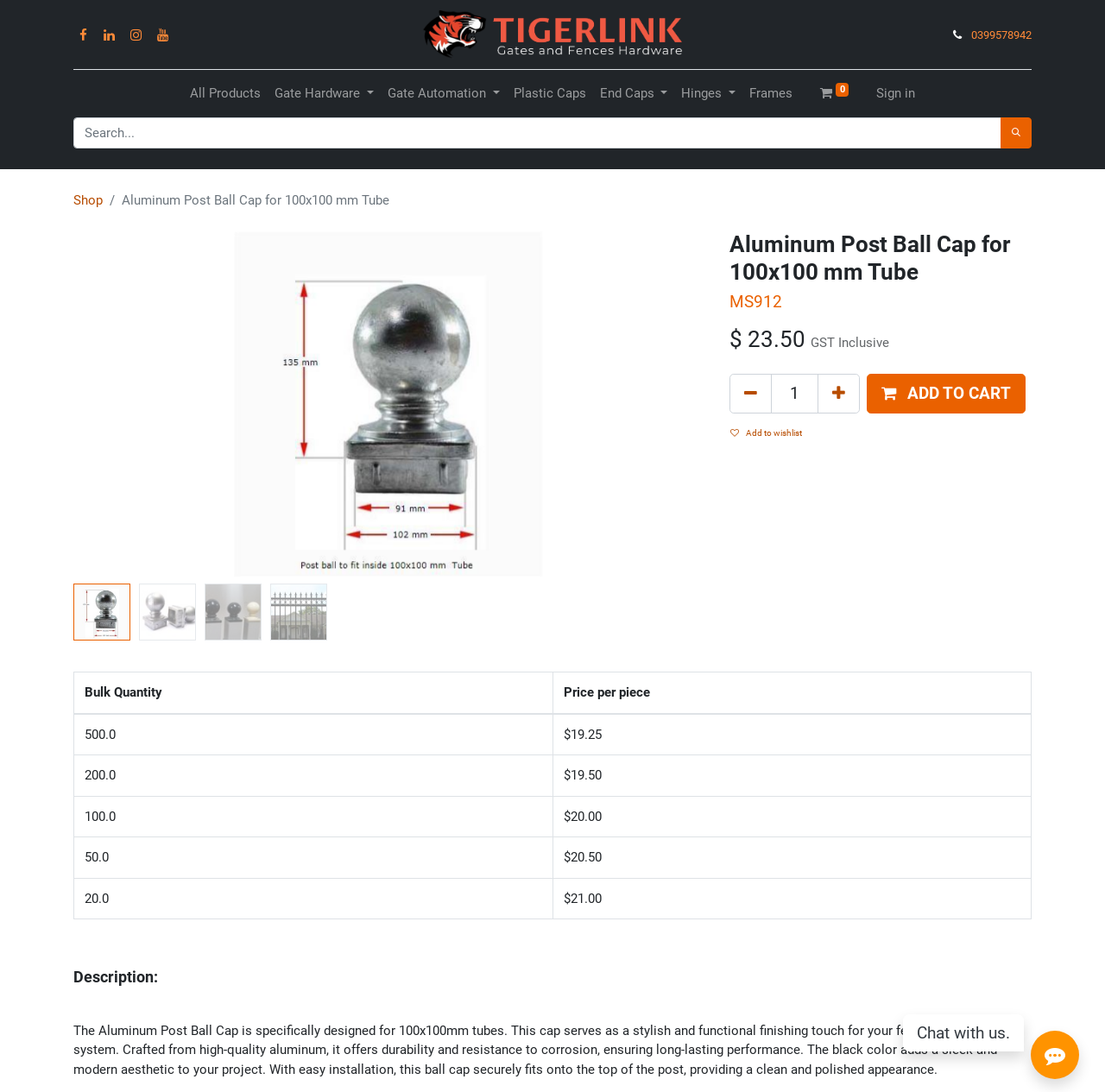What is the material of the product?
From the screenshot, supply a one-word or short-phrase answer.

Aluminum